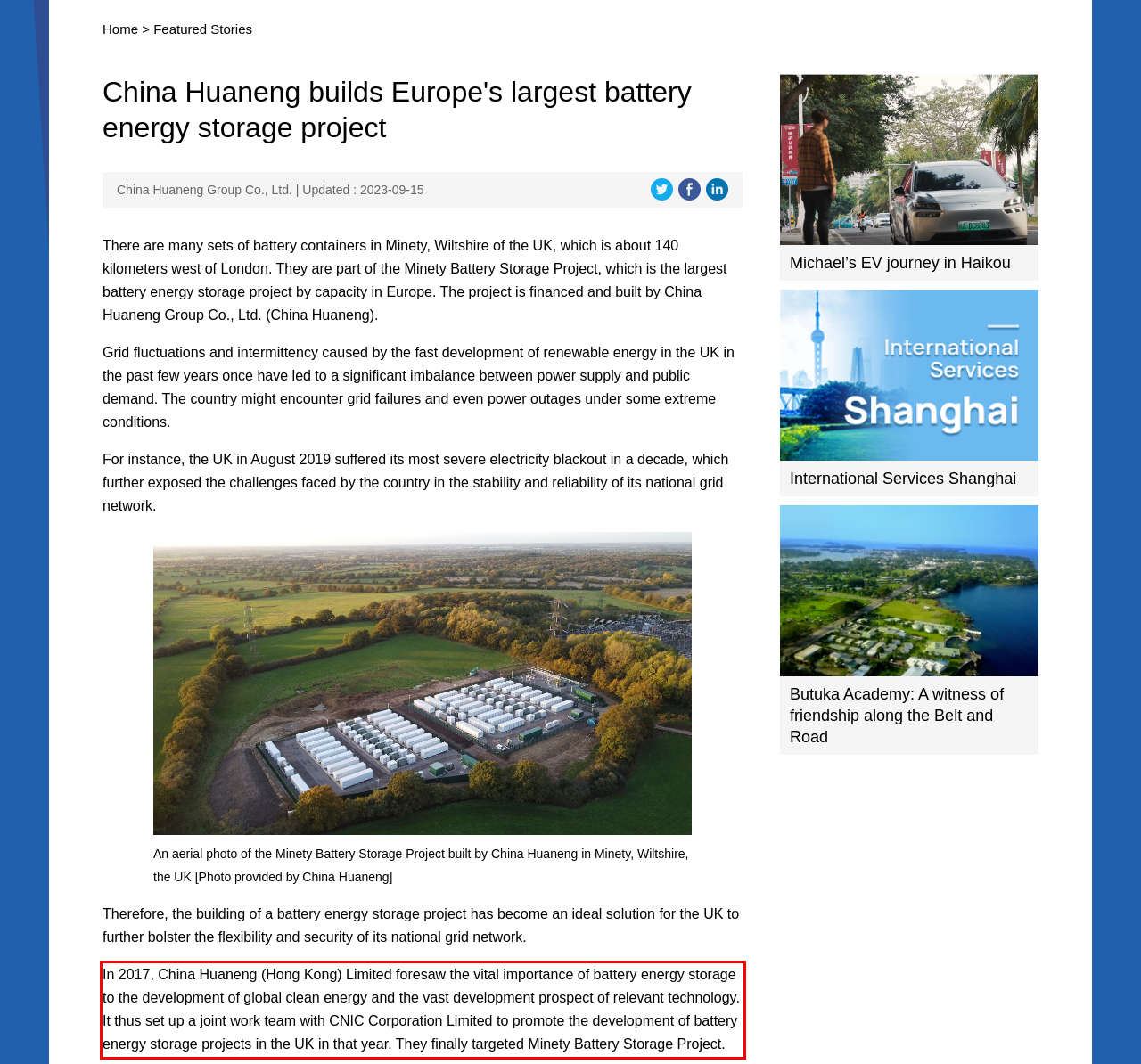You have a screenshot of a webpage, and there is a red bounding box around a UI element. Utilize OCR to extract the text within this red bounding box.

In 2017, China Huaneng (Hong Kong) Limited foresaw the vital importance of battery energy storage to the development of global clean energy and the vast development prospect of relevant technology. It thus set up a joint work team with CNIC Corporation Limited to promote the development of battery energy storage projects in the UK in that year. They finally targeted Minety Battery Storage Project.